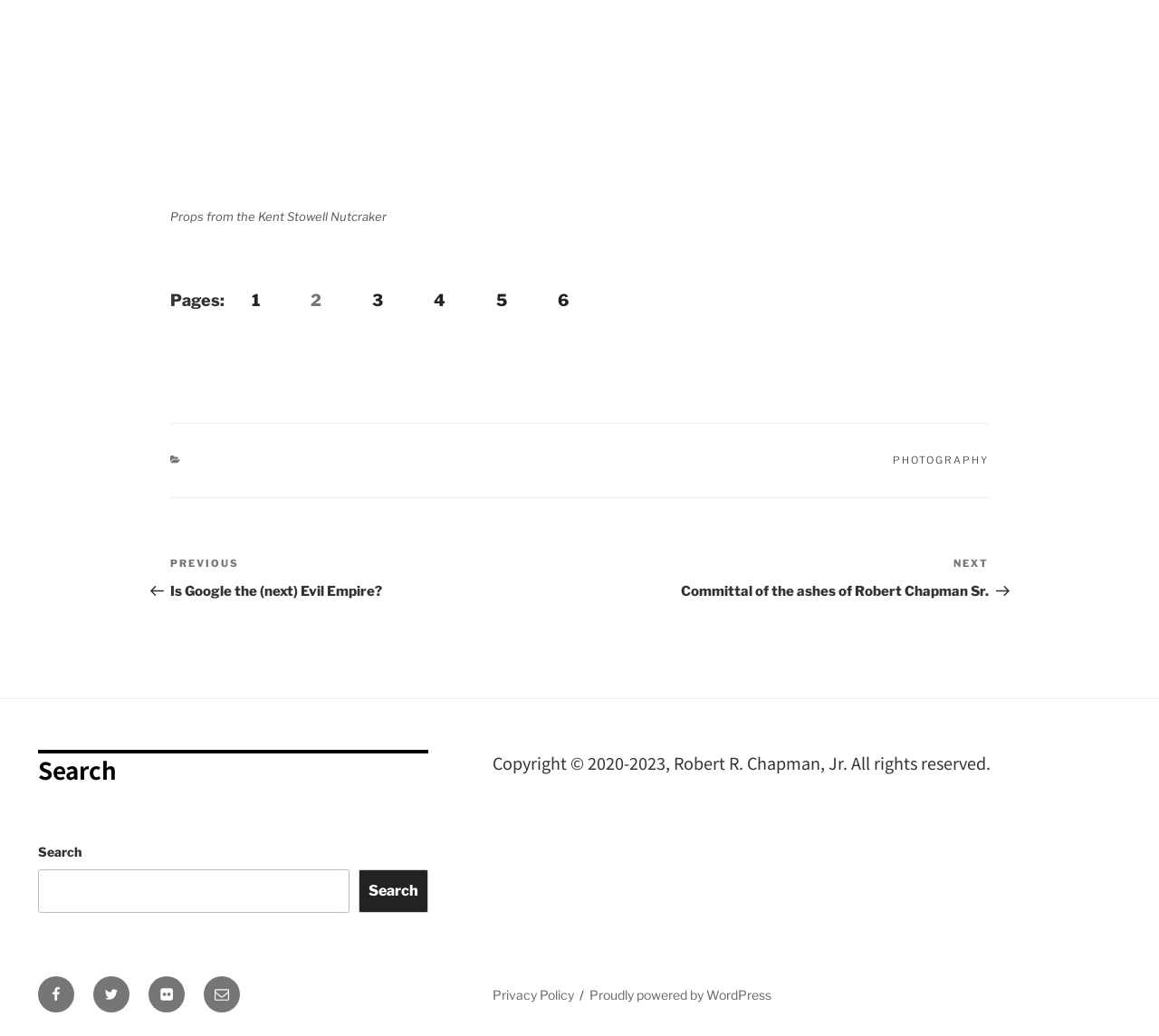Pinpoint the bounding box coordinates of the element that must be clicked to accomplish the following instruction: "Search for something". The coordinates should be in the format of four float numbers between 0 and 1, i.e., [left, top, right, bottom].

[0.033, 0.839, 0.301, 0.881]